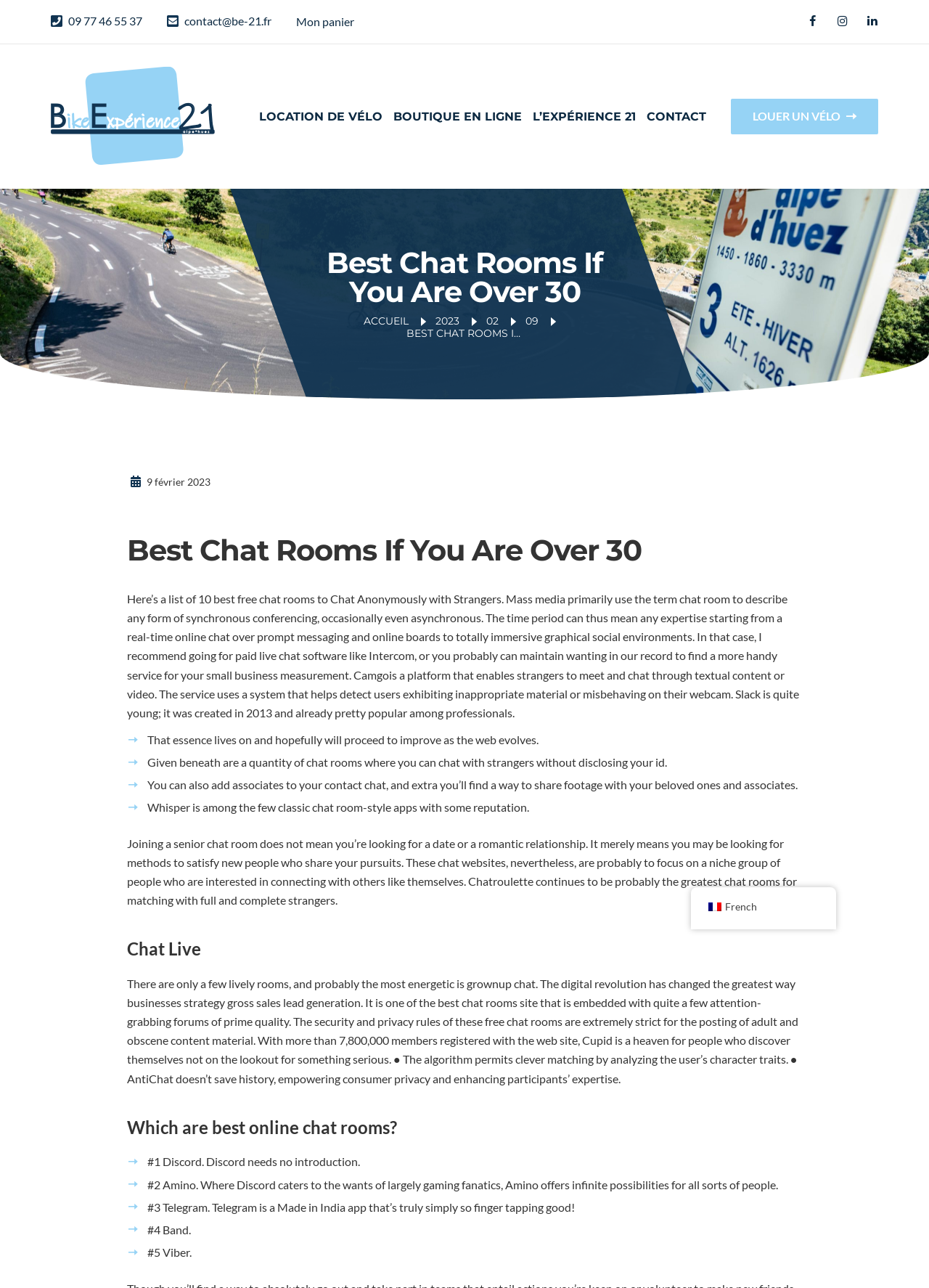Determine the bounding box coordinates of the UI element that matches the following description: "Home". The coordinates should be four float numbers between 0 and 1 in the format [left, top, right, bottom].

None